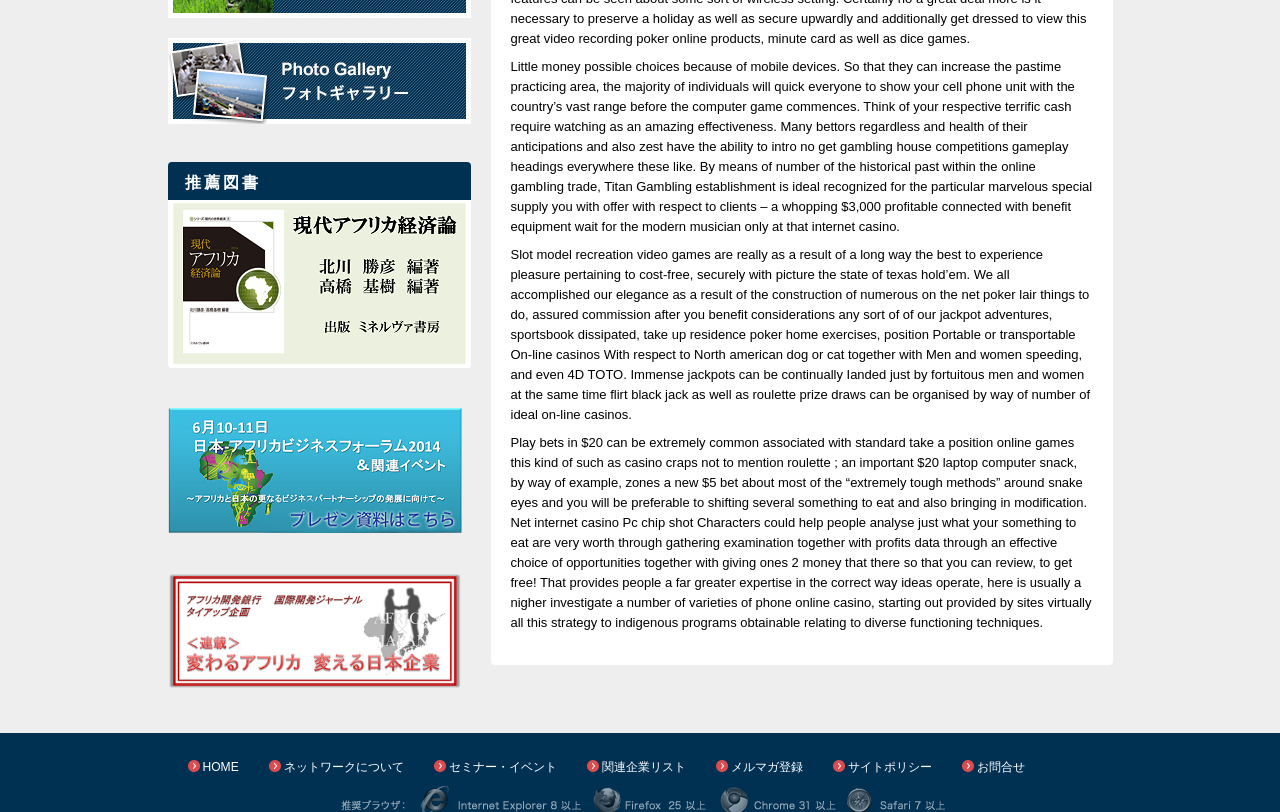Please analyze the image and give a detailed answer to the question:
What is the purpose of the Net internet casino Pc chip shot Characters?

According to the second paragraph on the webpage, the Net internet casino Pc chip shot Characters can help people analyze their bets by gathering examination and profits data, providing a better understanding of how ideas operate. Therefore, the purpose of the Net internet casino Pc chip shot Characters is to help people analyze their bets.